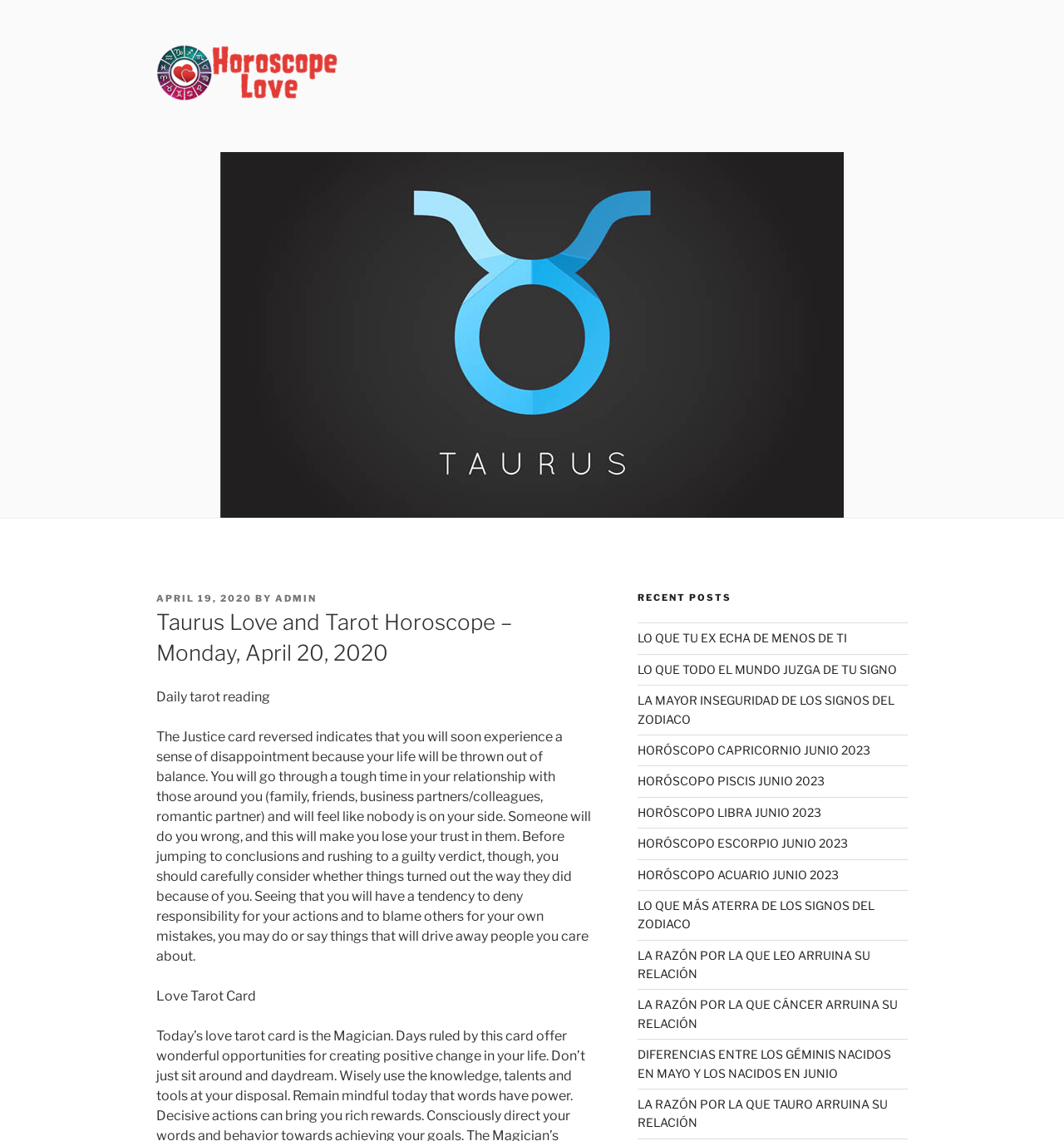Provide a short answer to the following question with just one word or phrase: How many recent posts are listed at the bottom of the page?

12